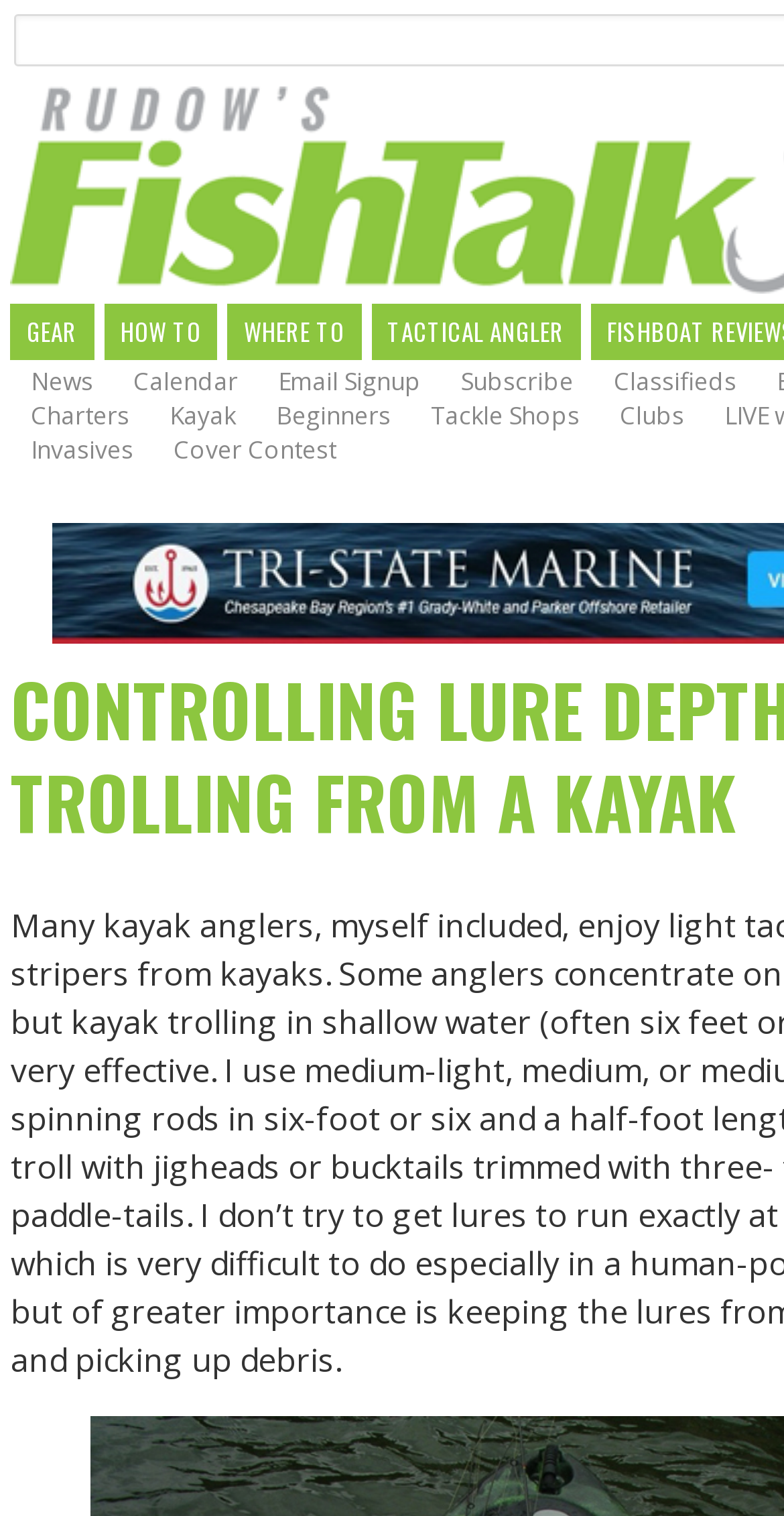Locate the bounding box coordinates of the item that should be clicked to fulfill the instruction: "Go to GEAR page".

[0.013, 0.201, 0.12, 0.238]